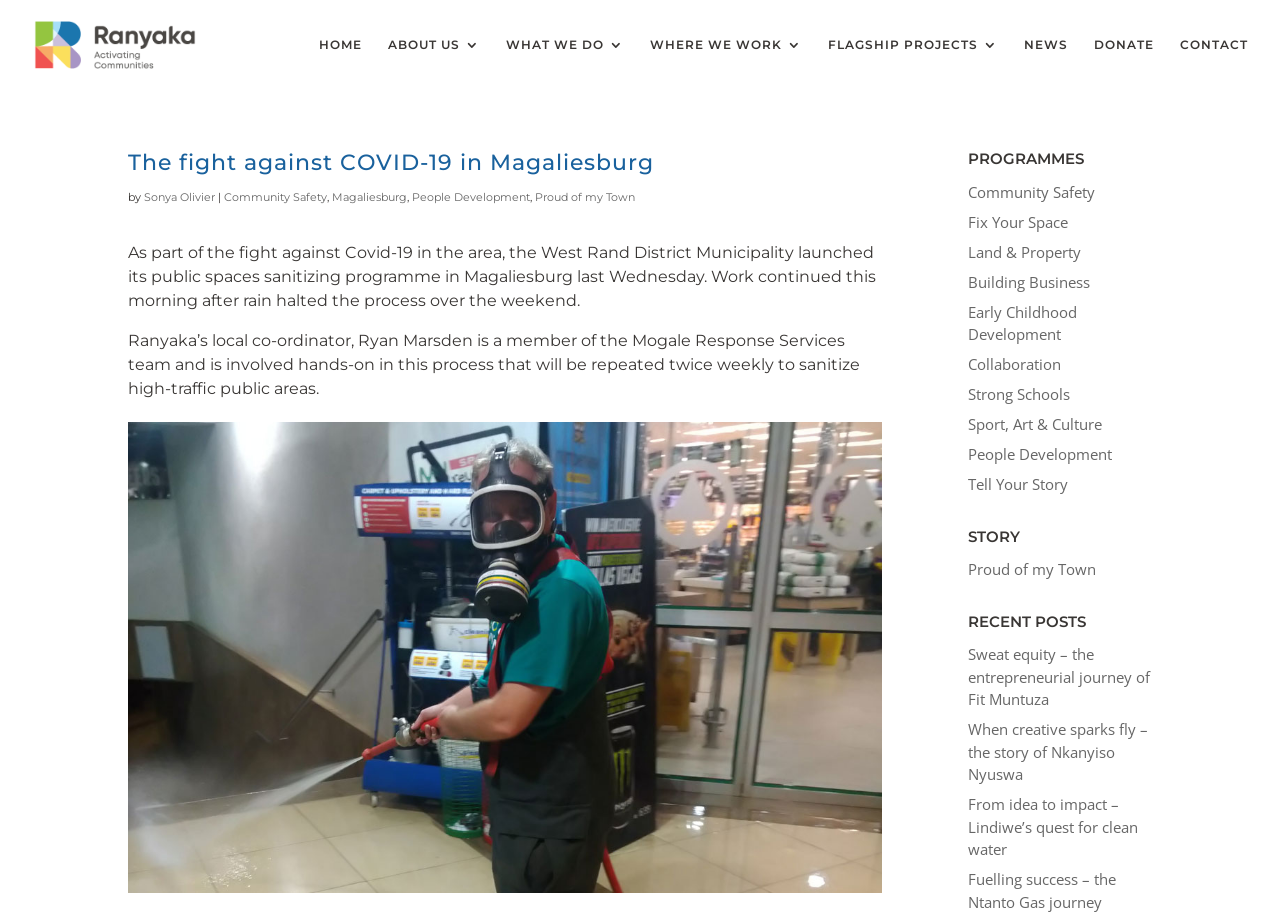Can you determine the bounding box coordinates of the area that needs to be clicked to fulfill the following instruction: "Go to the HOME page"?

[0.249, 0.042, 0.283, 0.099]